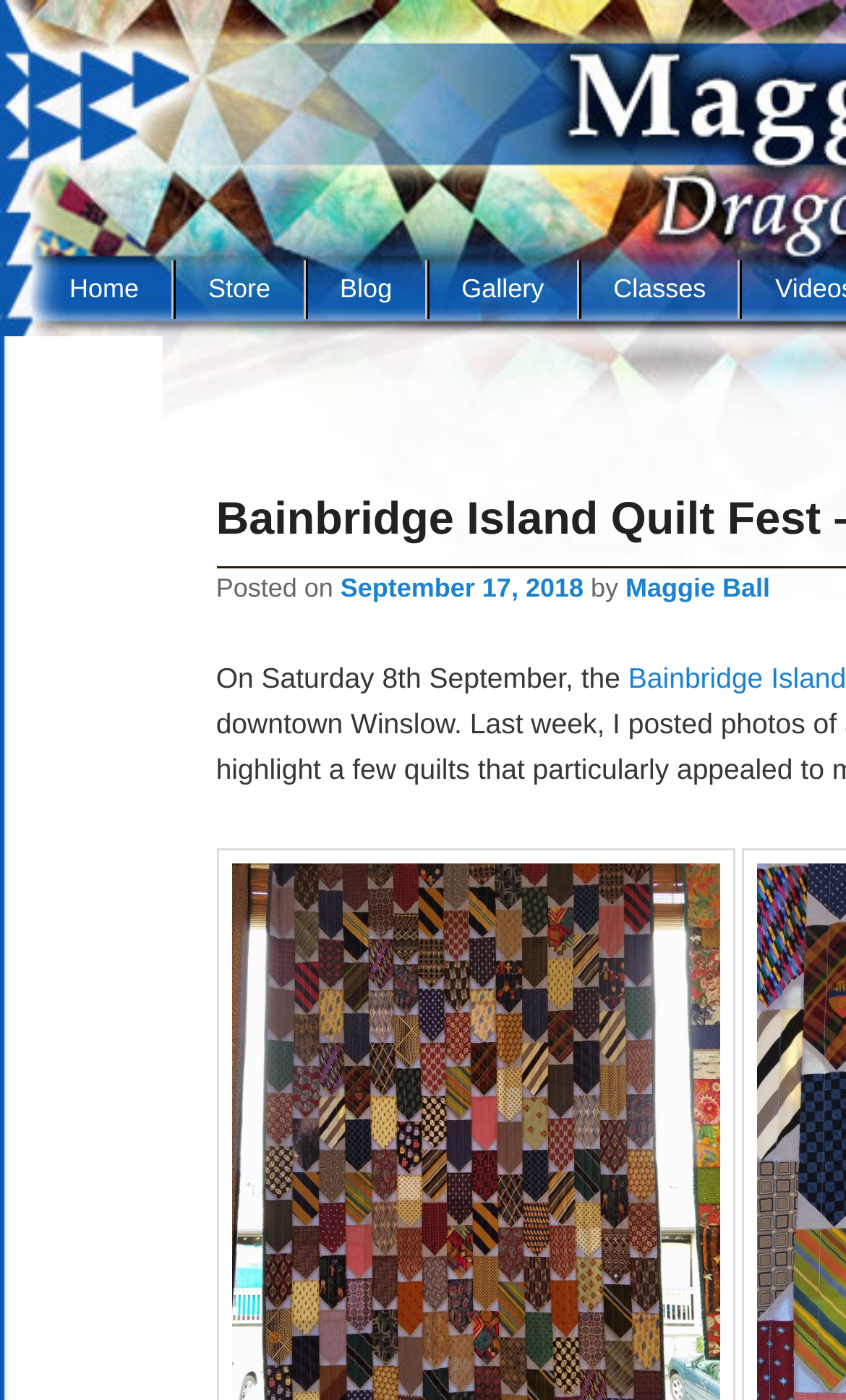Construct a comprehensive description capturing every detail on the webpage.

The webpage appears to be a blog post about the 6th annual Quilt Fest hosted by the Bainbridge Island Modern Quilt Guild. At the top of the page, there is a navigation menu with five links: "Home", "Store", "Blog", "Gallery", and "Classes", which are positioned horizontally and evenly spaced.

Below the navigation menu, there is a section that displays the post's metadata, including the date "September 17, 2018" and the author's name "Maggie Ball". The date is a link, and it is positioned to the right of the text "Posted on". The author's name is also a link, and it is positioned to the right of the text "by".

The main content of the blog post starts with a sentence "On Saturday 8th September, the Bainbridge Island Modern Quilt Guild hosted the 6th annual Quilt Fest in downtown Winslow." This text is positioned below the metadata section.